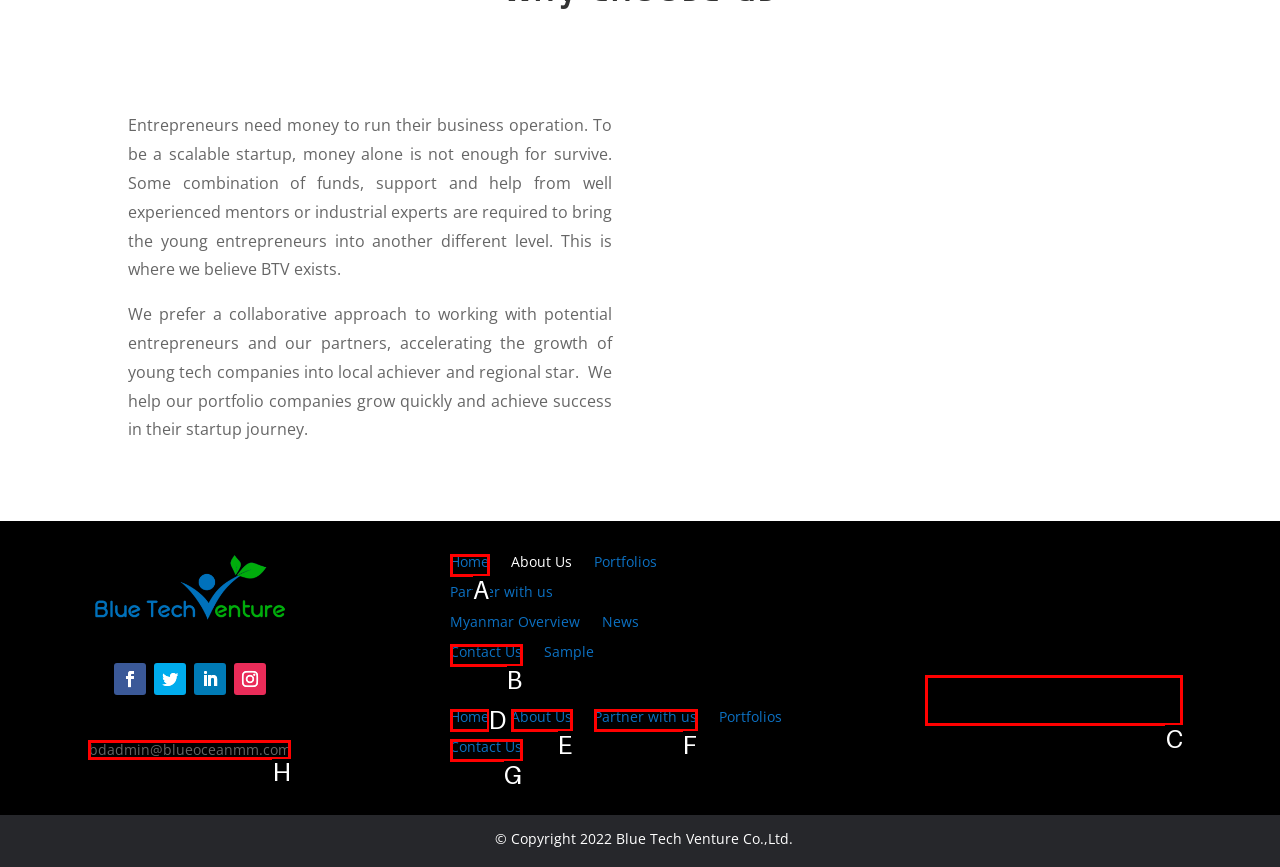Choose the HTML element that should be clicked to achieve this task: Send an email to bdadmin@blueoceanmm.com
Respond with the letter of the correct choice.

H